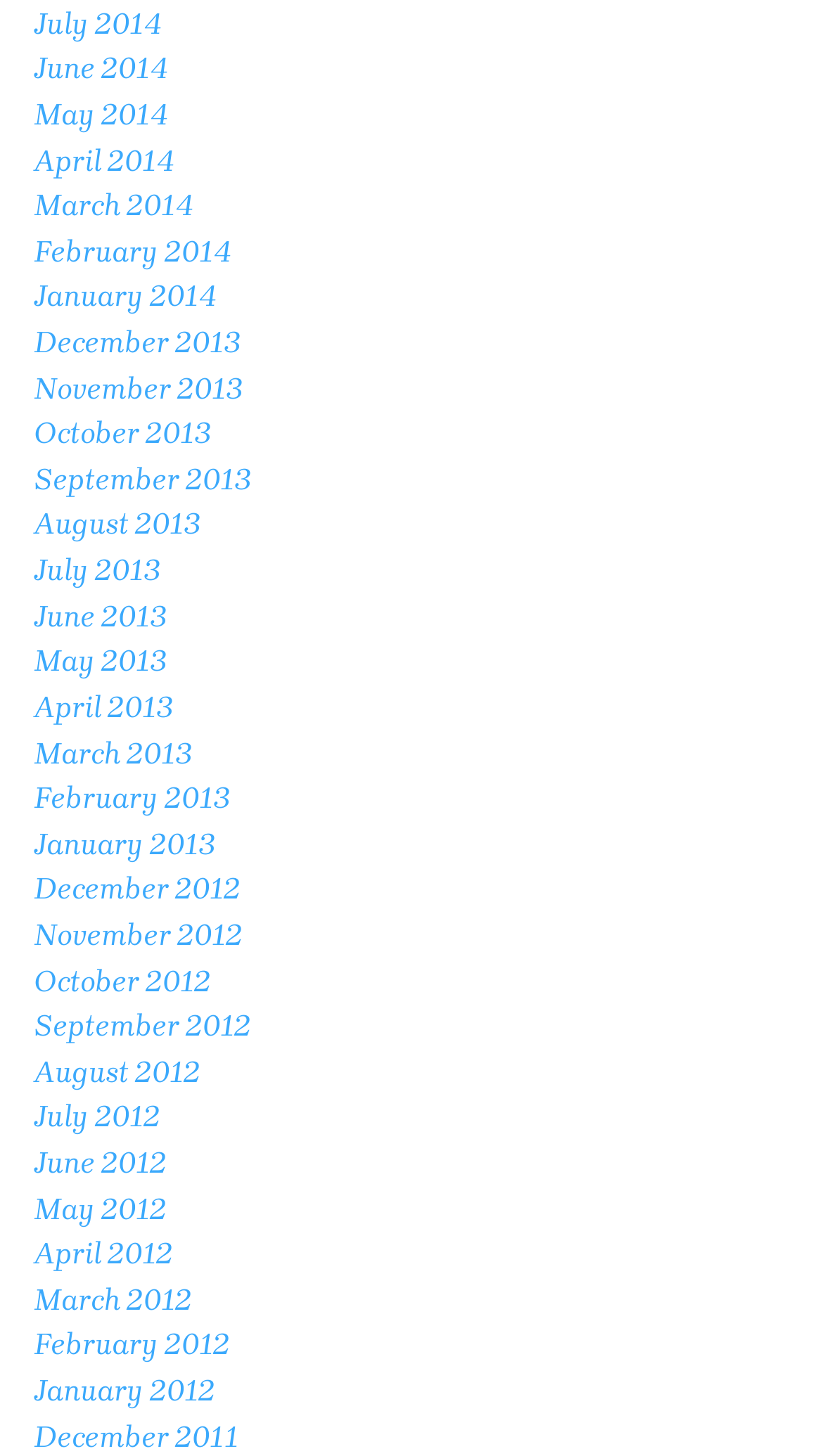How many months are listed in 2014?
Refer to the image and give a detailed answer to the question.

I counted the number of links with '2014' in their text and found that there are 12 months listed in 2014, from January 2014 to December 2014.